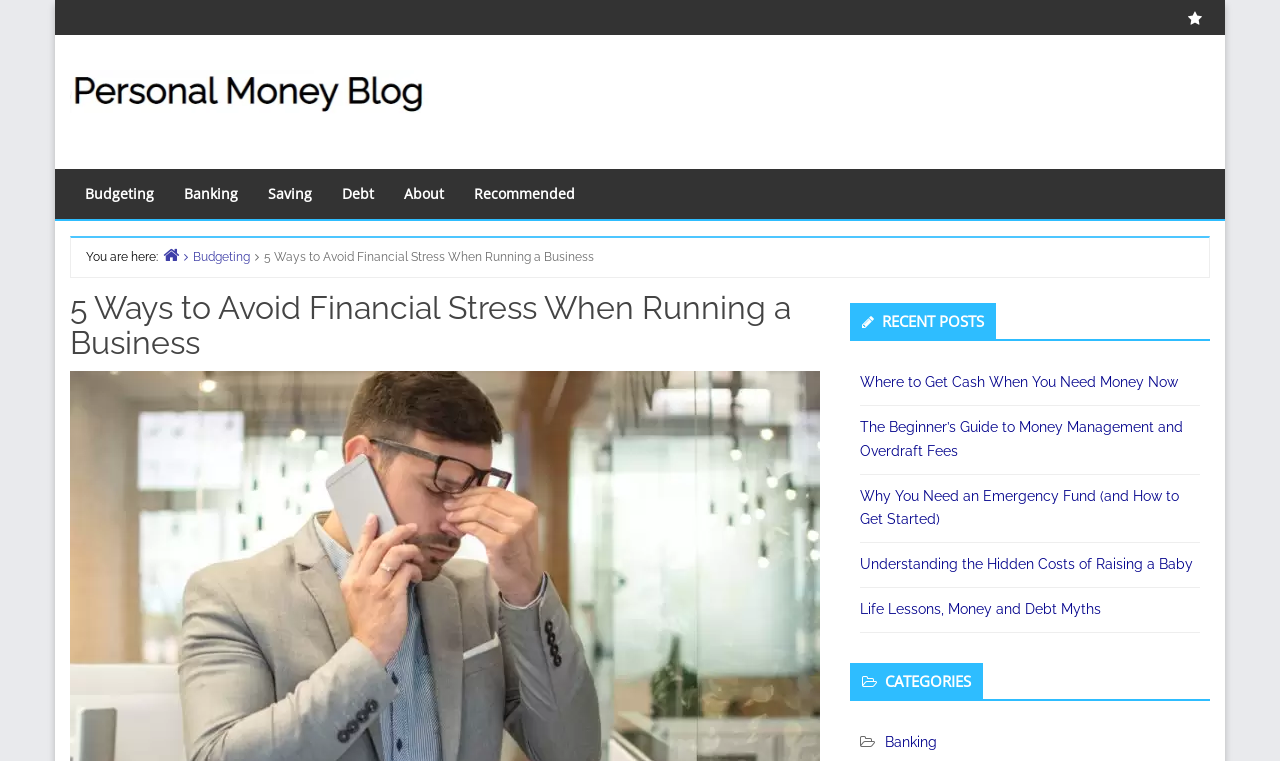Locate the bounding box coordinates of the clickable part needed for the task: "navigate to budgeting".

[0.055, 0.222, 0.132, 0.288]